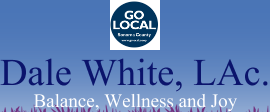What is the theme of the background color?
Could you answer the question in a detailed manner, providing as much information as possible?

The background of the image has a blue gradient, which creates a calming atmosphere that aligns with the themes of wellness and balance, suggesting a soothing and peaceful tone.